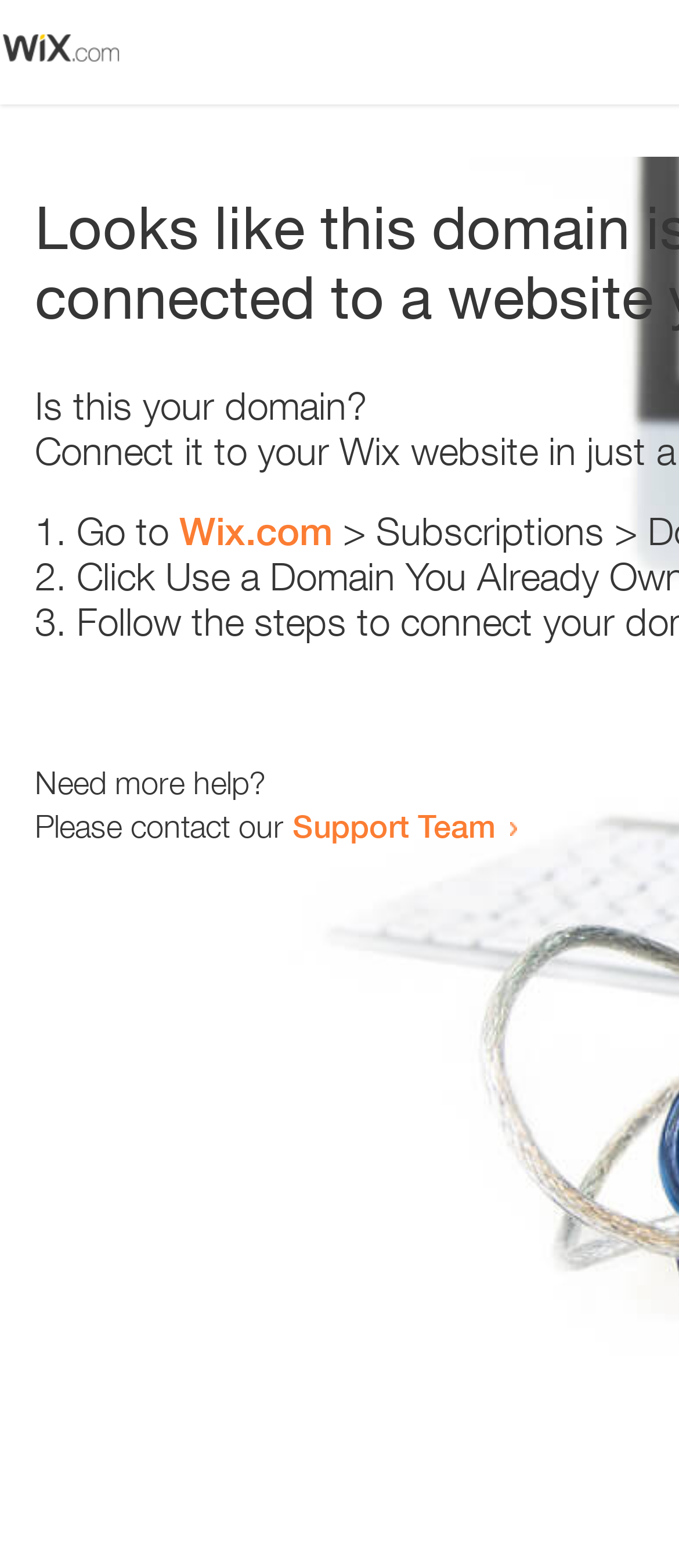Identify the bounding box coordinates for the UI element described by the following text: "Support Team". Provide the coordinates as four float numbers between 0 and 1, in the format [left, top, right, bottom].

[0.431, 0.514, 0.731, 0.539]